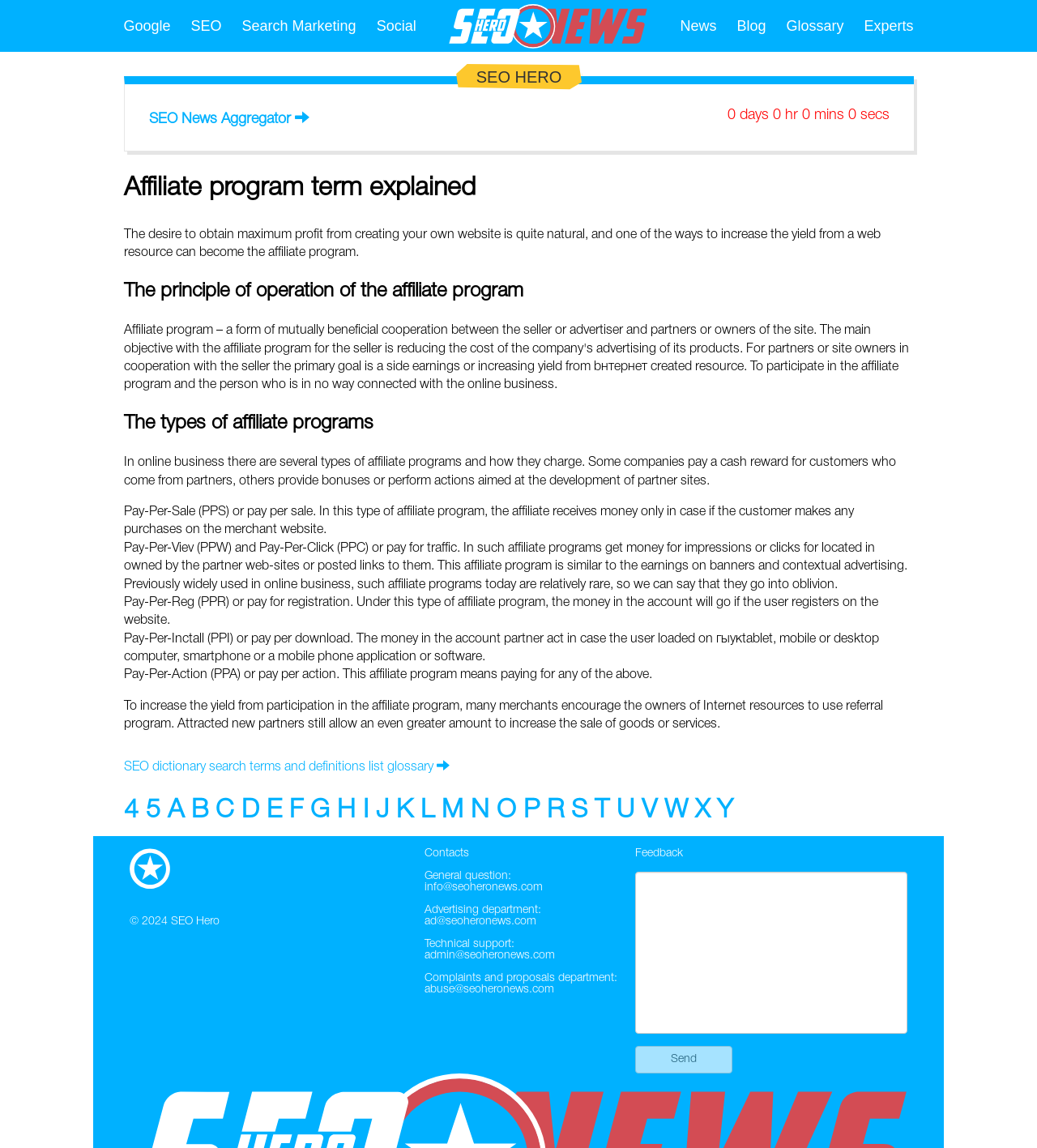Please determine the bounding box coordinates of the element to click in order to execute the following instruction: "Click on SEO Hero". The coordinates should be four float numbers between 0 and 1, specified as [left, top, right, bottom].

[0.44, 0.056, 0.561, 0.079]